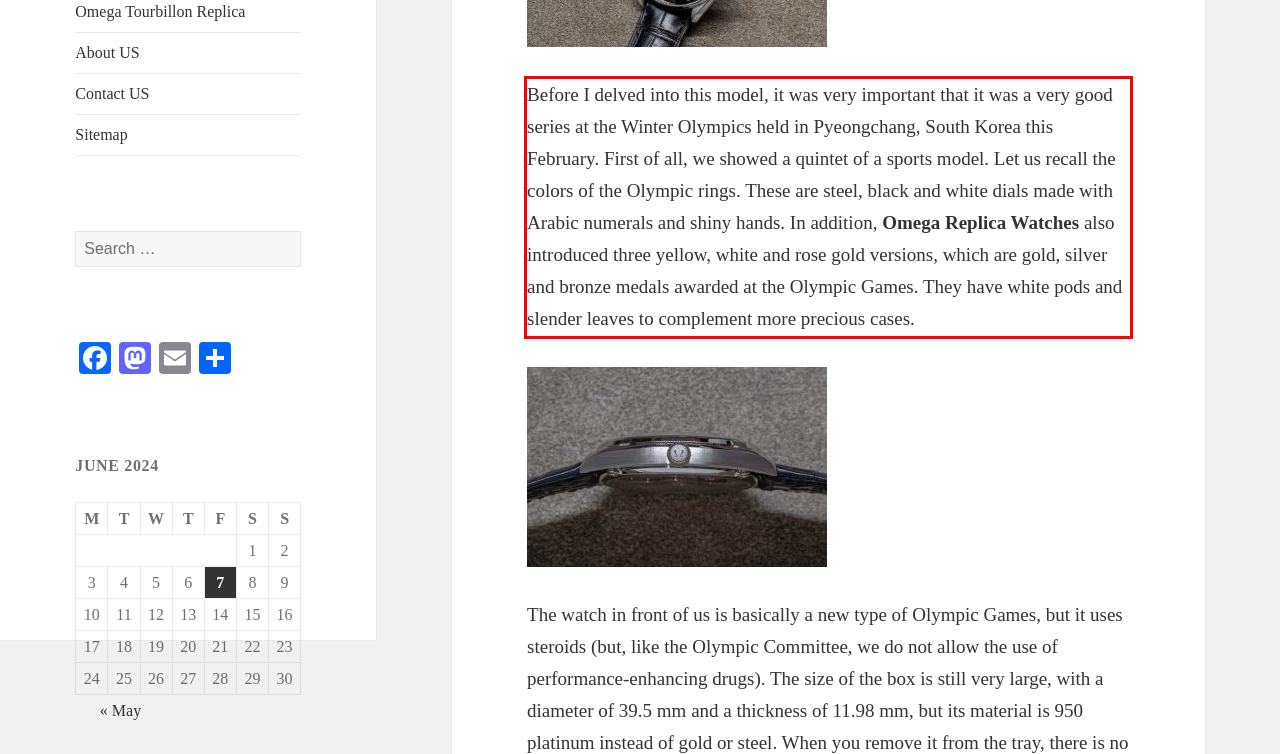You are given a screenshot showing a webpage with a red bounding box. Perform OCR to capture the text within the red bounding box.

Before I delved into this model, it was very important that it was a very good series at the Winter Olympics held in Pyeongchang, South Korea this February. First of all, we showed a quintet of a sports model. Let us recall the colors of the Olympic rings. These are steel, black and white dials made with Arabic numerals and shiny hands. In addition, Omega Replica Watches also introduced three yellow, white and rose gold versions, which are gold, silver and bronze medals awarded at the Olympic Games. They have white pods and slender leaves to complement more precious cases.